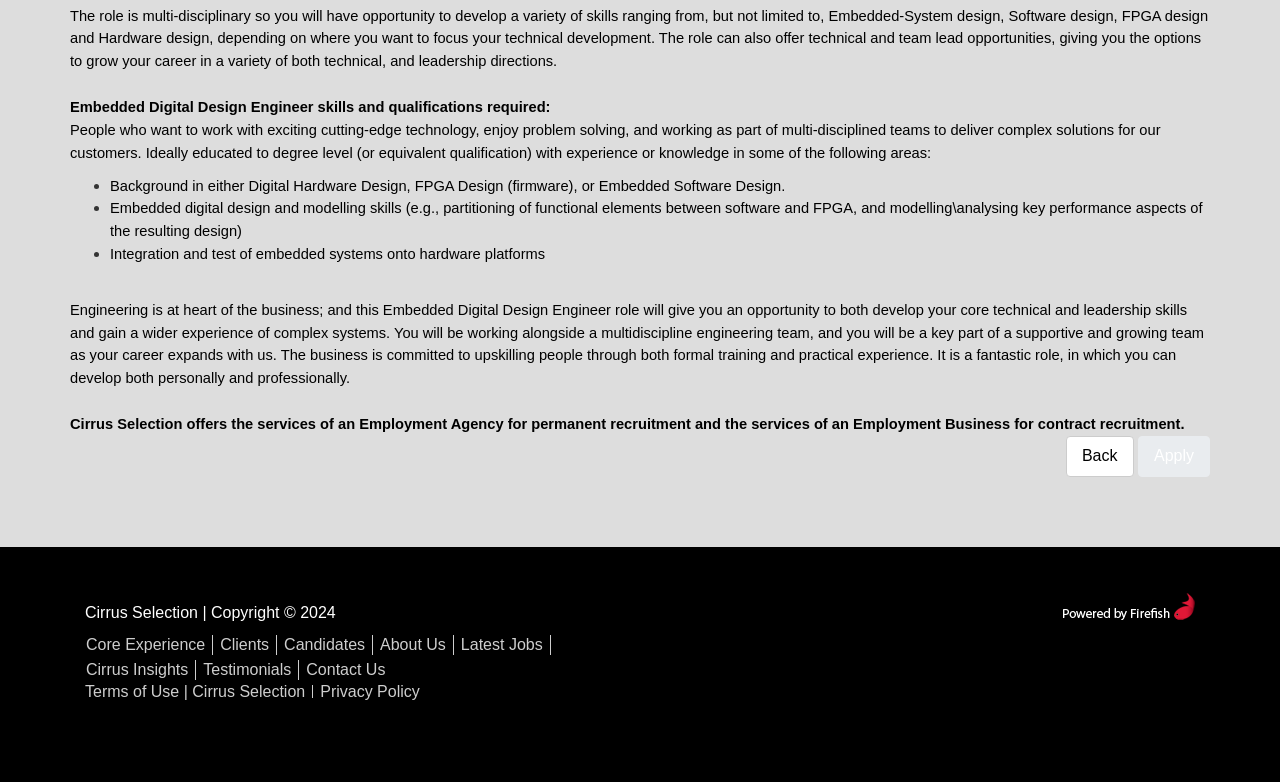Please locate the bounding box coordinates of the element that needs to be clicked to achieve the following instruction: "Click the 'Apply' button". The coordinates should be four float numbers between 0 and 1, i.e., [left, top, right, bottom].

[0.889, 0.557, 0.945, 0.61]